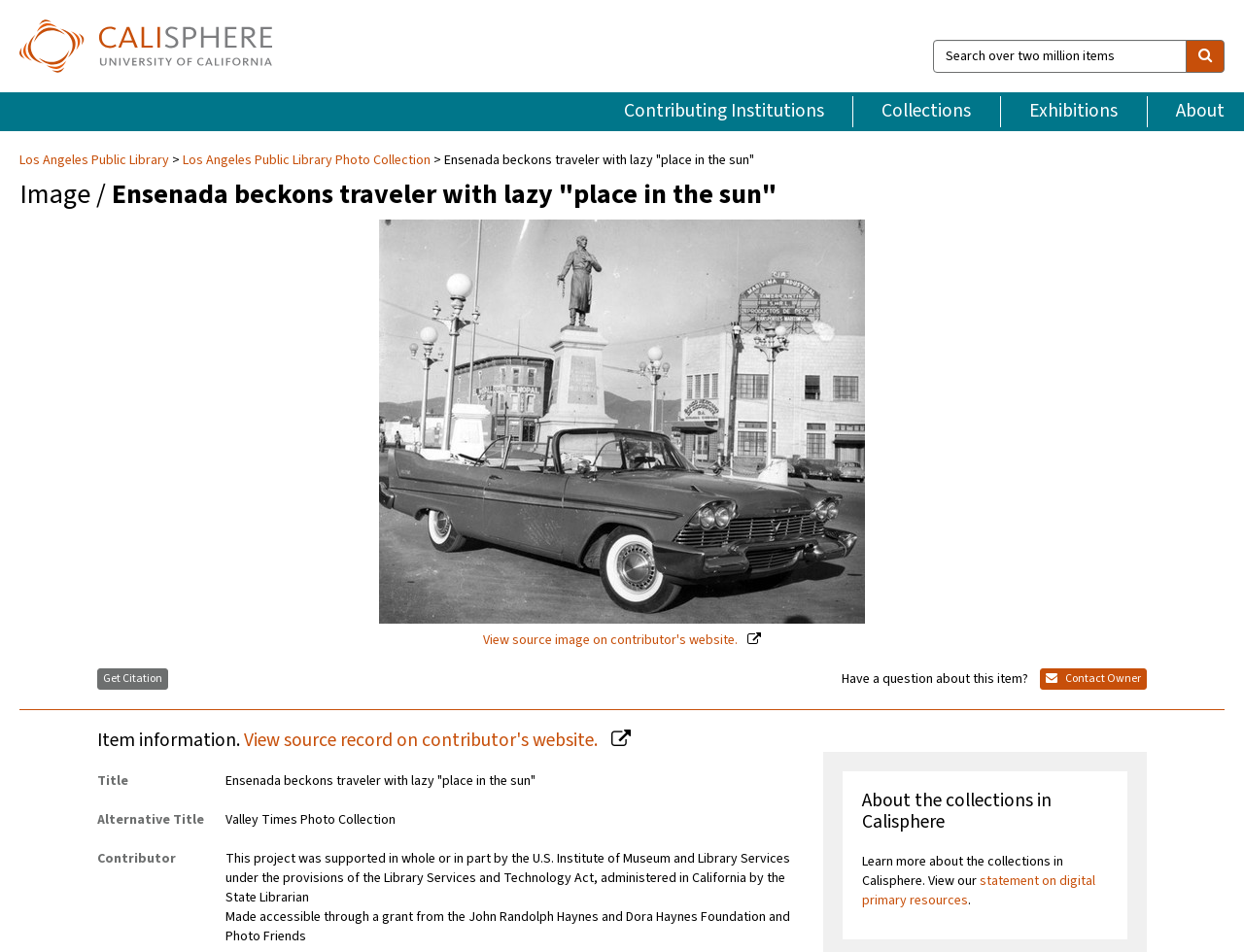Identify the bounding box coordinates of the clickable section necessary to follow the following instruction: "Contact Owner". The coordinates should be presented as four float numbers from 0 to 1, i.e., [left, top, right, bottom].

[0.836, 0.703, 0.922, 0.725]